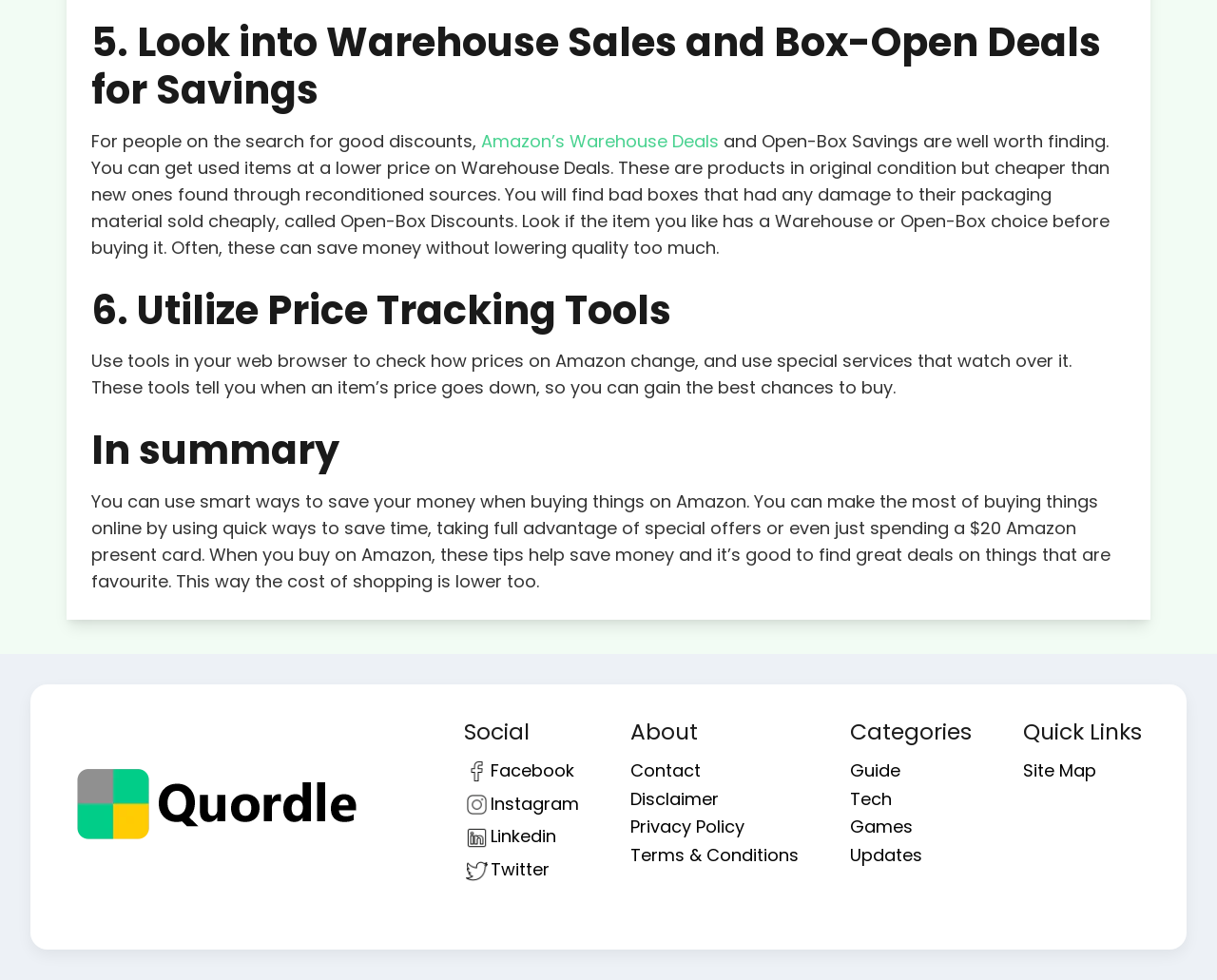Highlight the bounding box of the UI element that corresponds to this description: "Privacy Policy".

[0.518, 0.832, 0.612, 0.856]